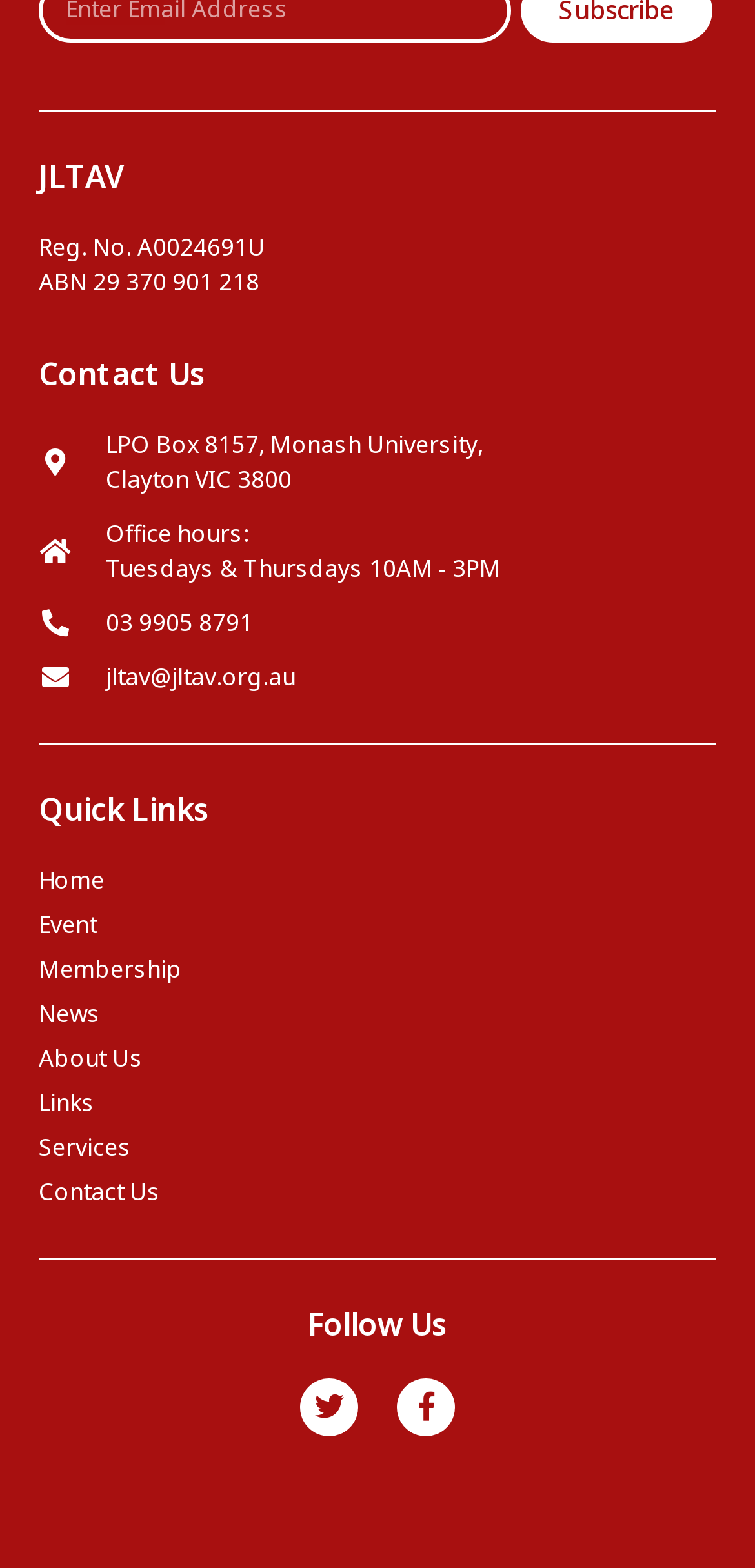Show the bounding box coordinates for the element that needs to be clicked to execute the following instruction: "View events". Provide the coordinates in the form of four float numbers between 0 and 1, i.e., [left, top, right, bottom].

[0.051, 0.578, 0.949, 0.601]